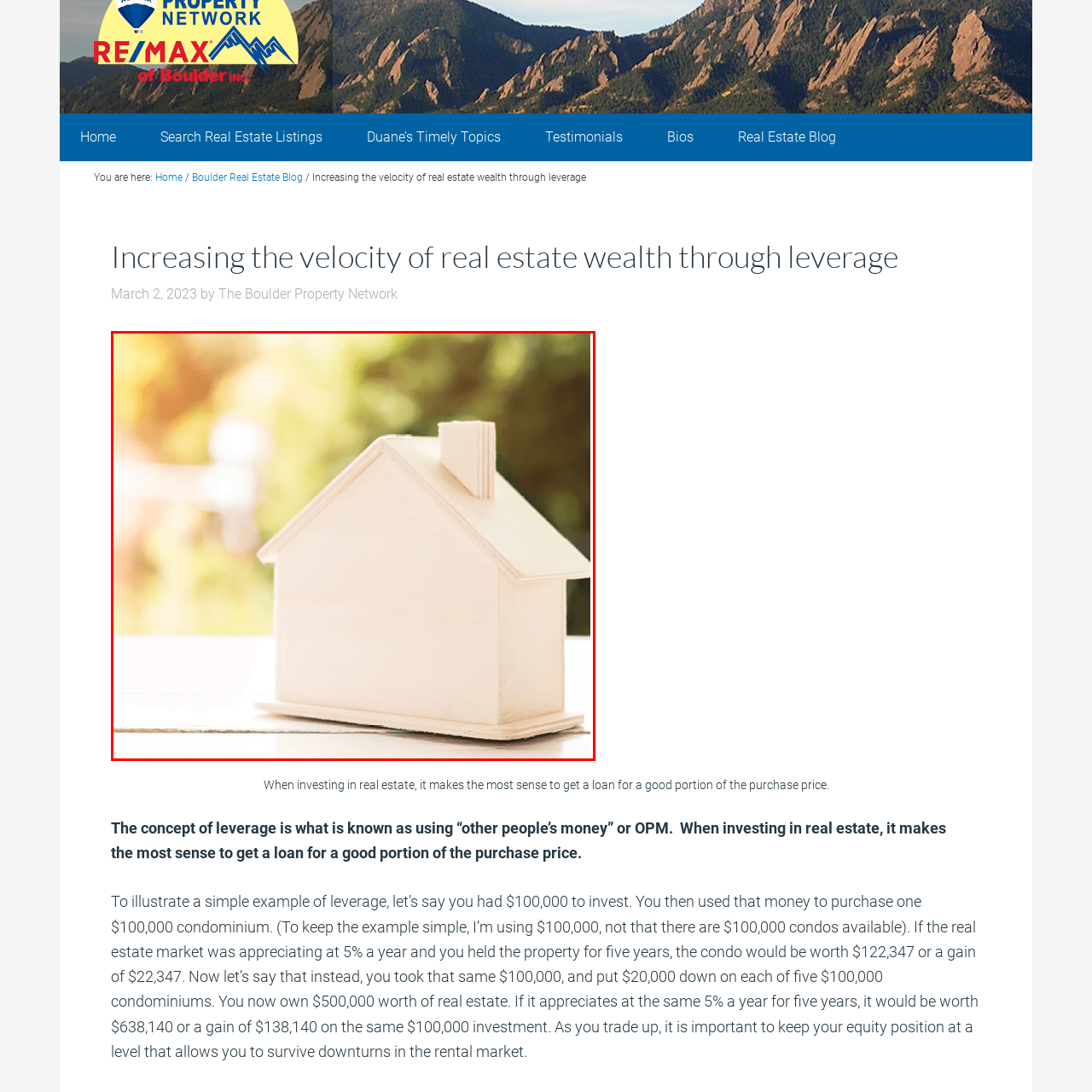Generate an in-depth caption for the image enclosed by the red boundary.

This image features a simple, wooden house model placed on a light surface, possibly a table. The house is designed with clean lines and an angled roof, evoking a minimalist aesthetic. The background is softly blurred with warm tones, suggesting a bright and inviting outdoor environment, which enhances the cozy feel of homeownership. This depiction aligns well with themes of real estate, investment, and the concept of leveraging property as a financial asset, as discussed in the accompanying article about increasing wealth through real estate investments.